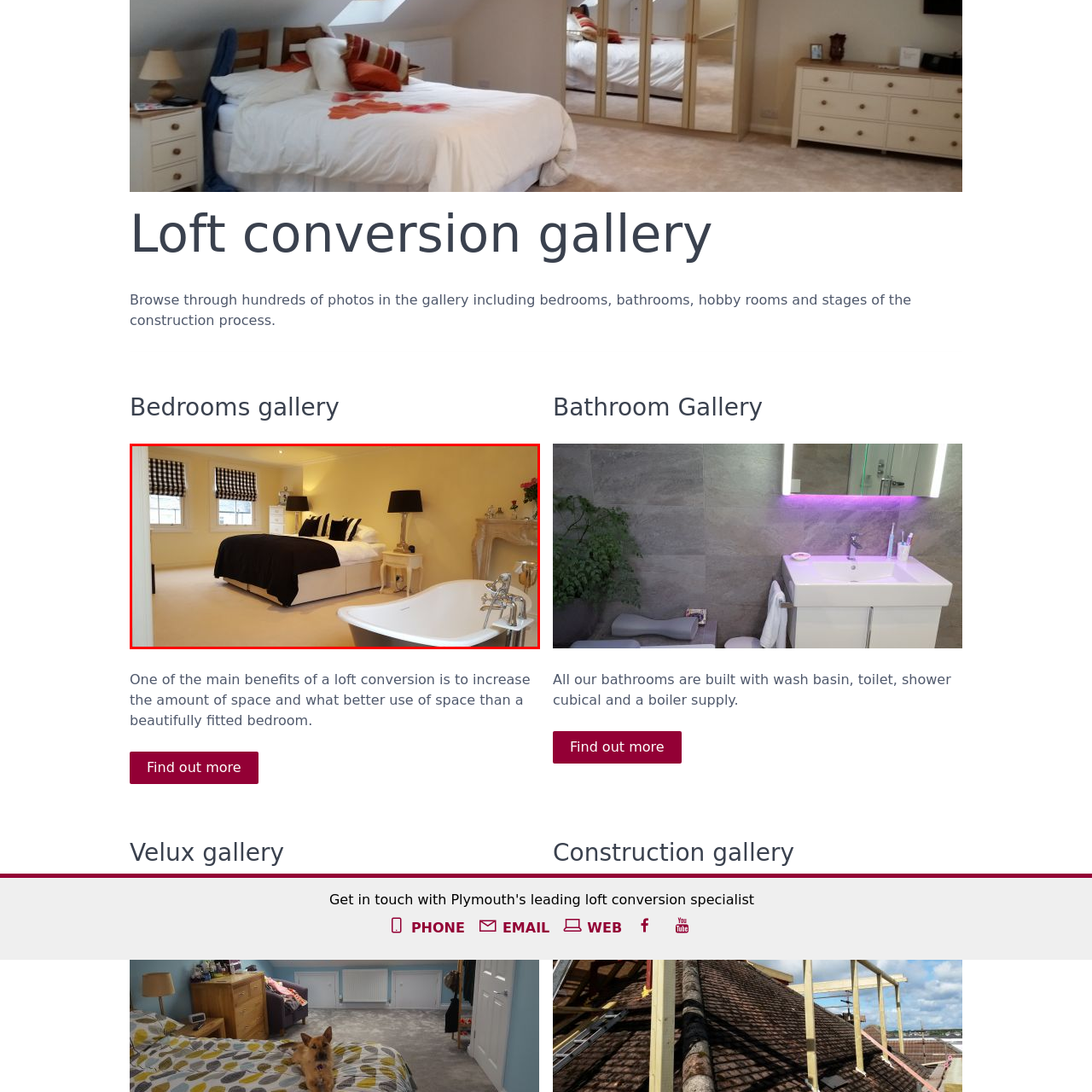Using the image highlighted in the red border, answer the following question concisely with a word or phrase:
What type of bathtub is in the room?

Freestanding